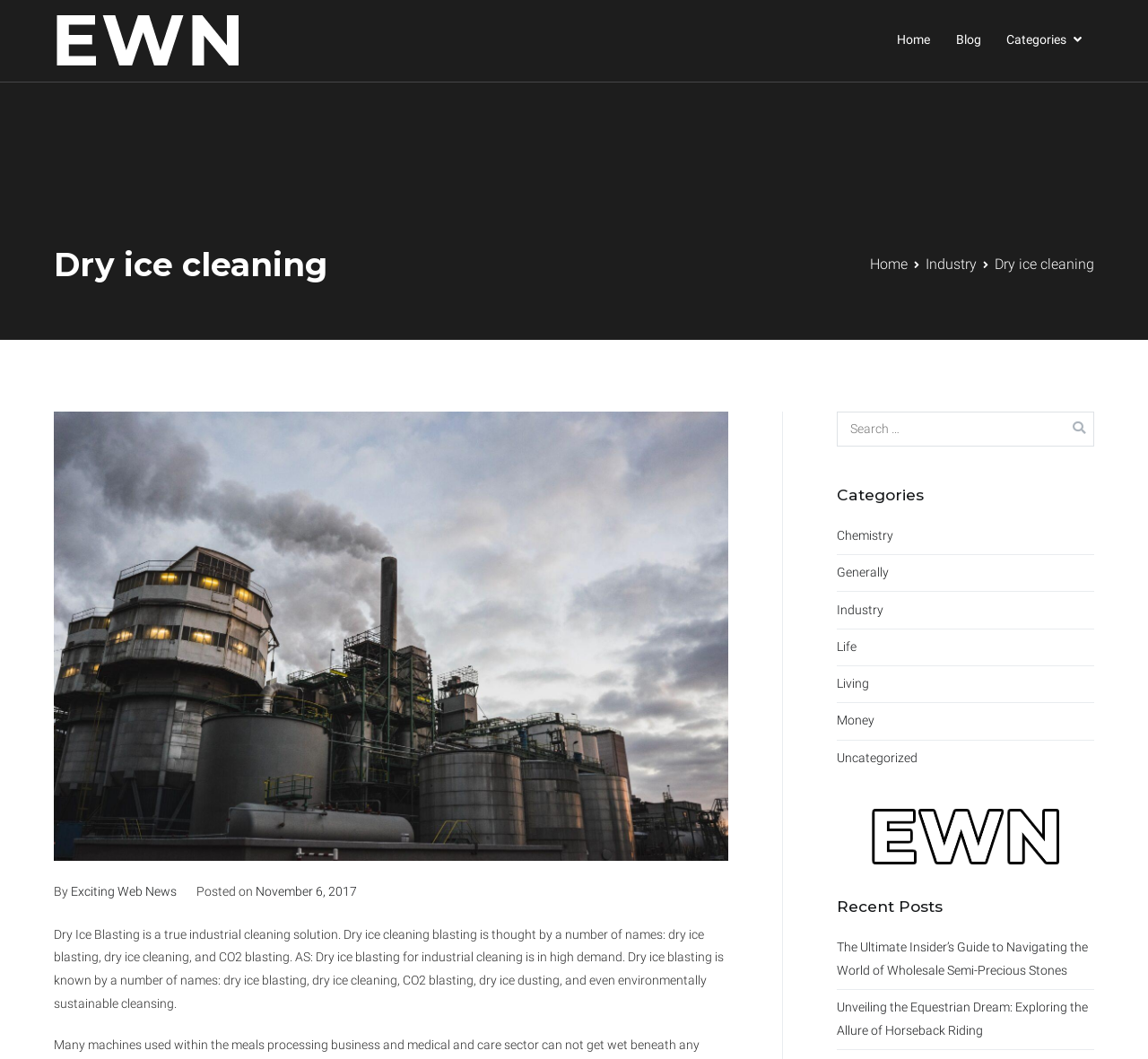Determine the bounding box coordinates of the clickable element necessary to fulfill the instruction: "Search for something". Provide the coordinates as four float numbers within the 0 to 1 range, i.e., [left, top, right, bottom].

[0.729, 0.388, 0.953, 0.428]